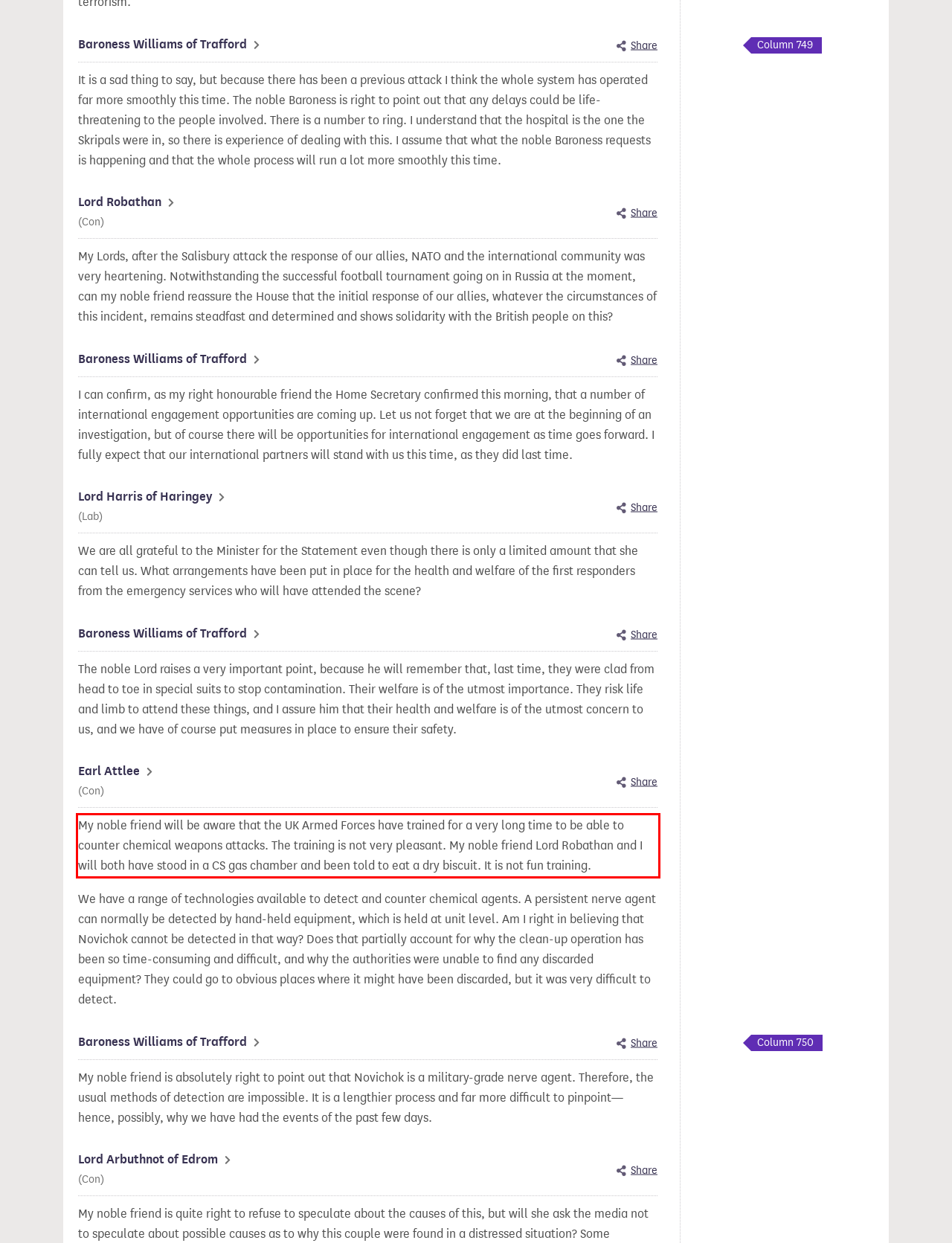Please analyze the provided webpage screenshot and perform OCR to extract the text content from the red rectangle bounding box.

My noble friend will be aware that the UK Armed Forces have trained for a very long time to be able to counter chemical weapons attacks. The training is not very pleasant. My noble friend Lord Robathan and I will both have stood in a CS gas chamber and been told to eat a dry biscuit. It is not fun training.